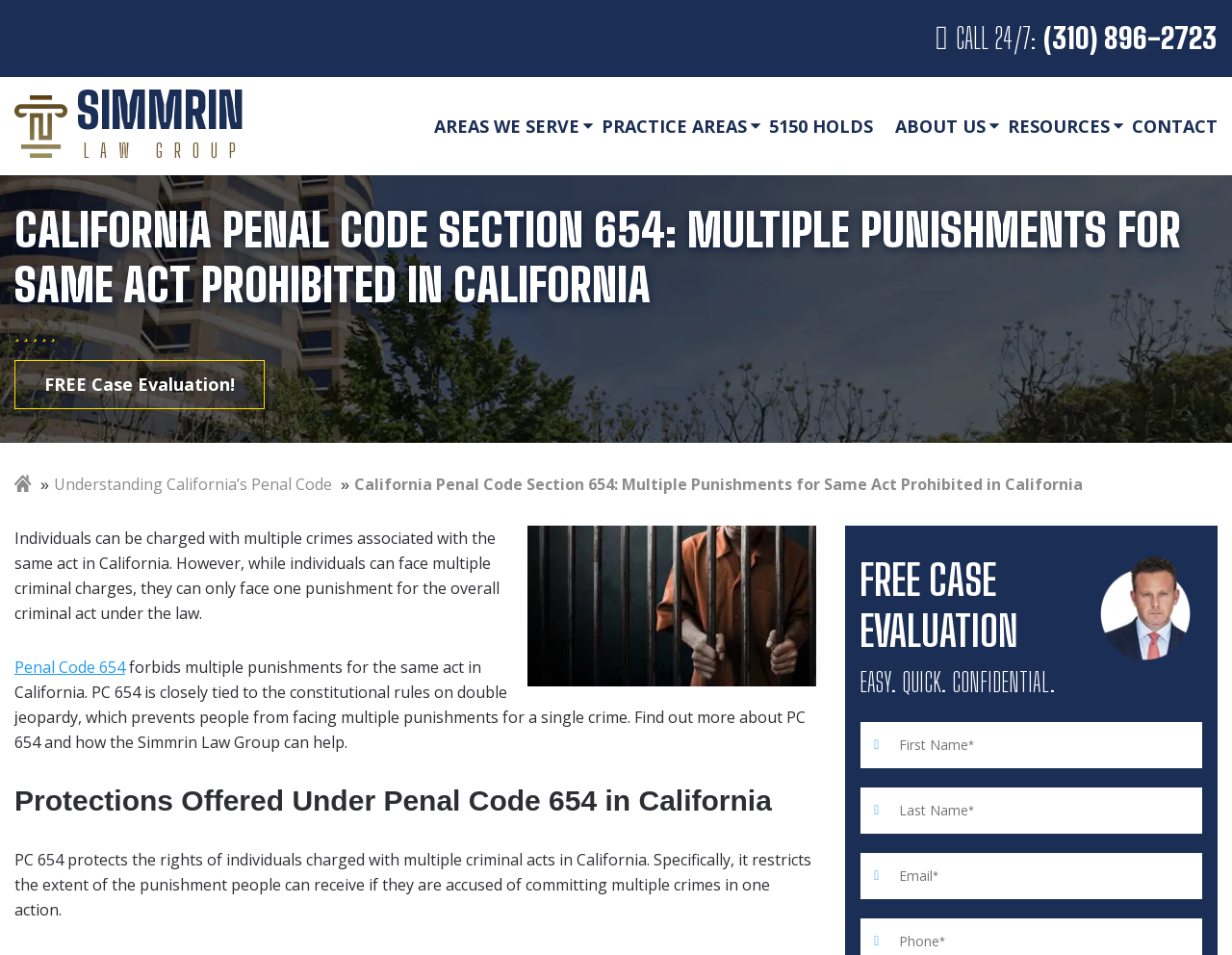Provide the bounding box for the UI element matching this description: "Understanding California’s Penal Code".

[0.044, 0.496, 0.269, 0.518]